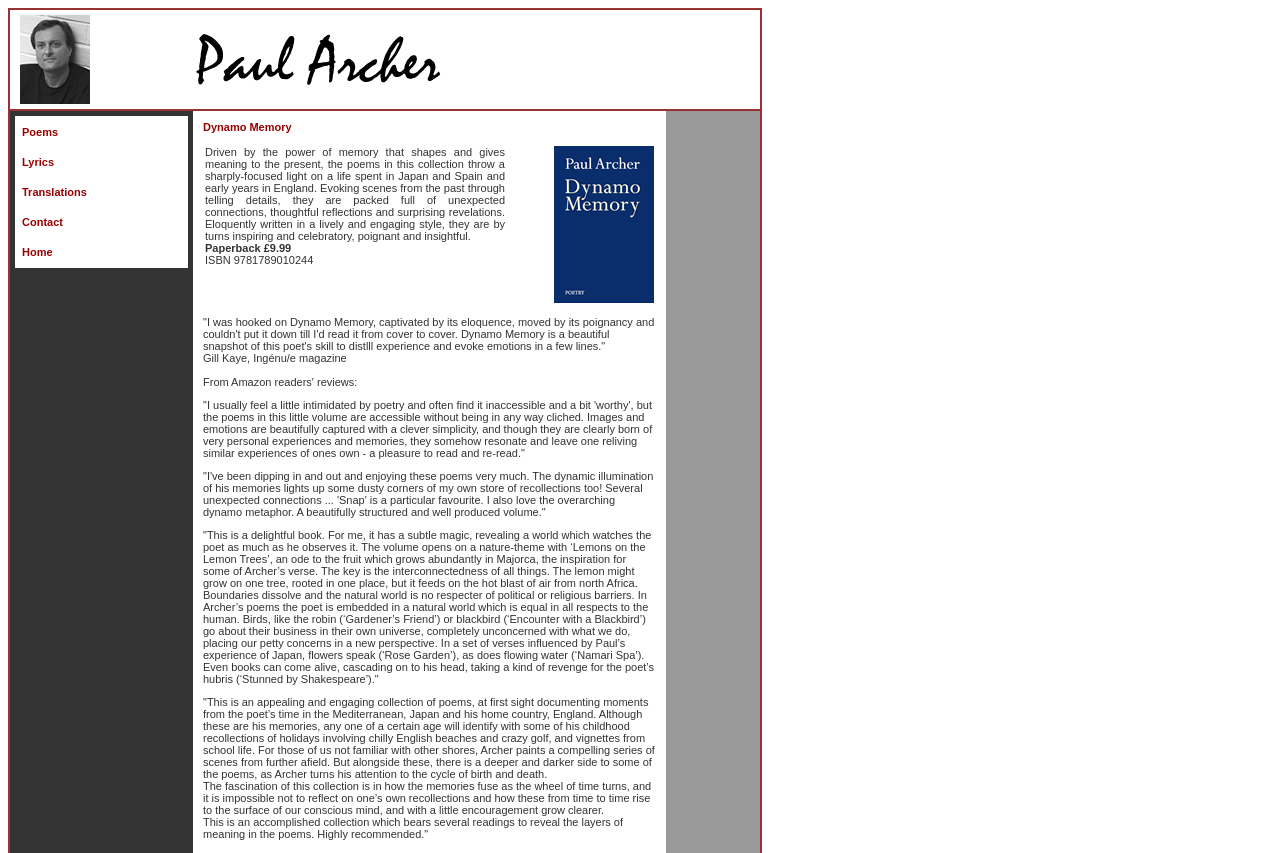Based on the image, provide a detailed response to the question:
What is the price of the paperback edition of Dynamo Memory?

The price of the paperback edition of Dynamo Memory is mentioned as £9.99 in the webpage, which is evident from the text 'Paperback £9.99 ISBN 9781789010244'.